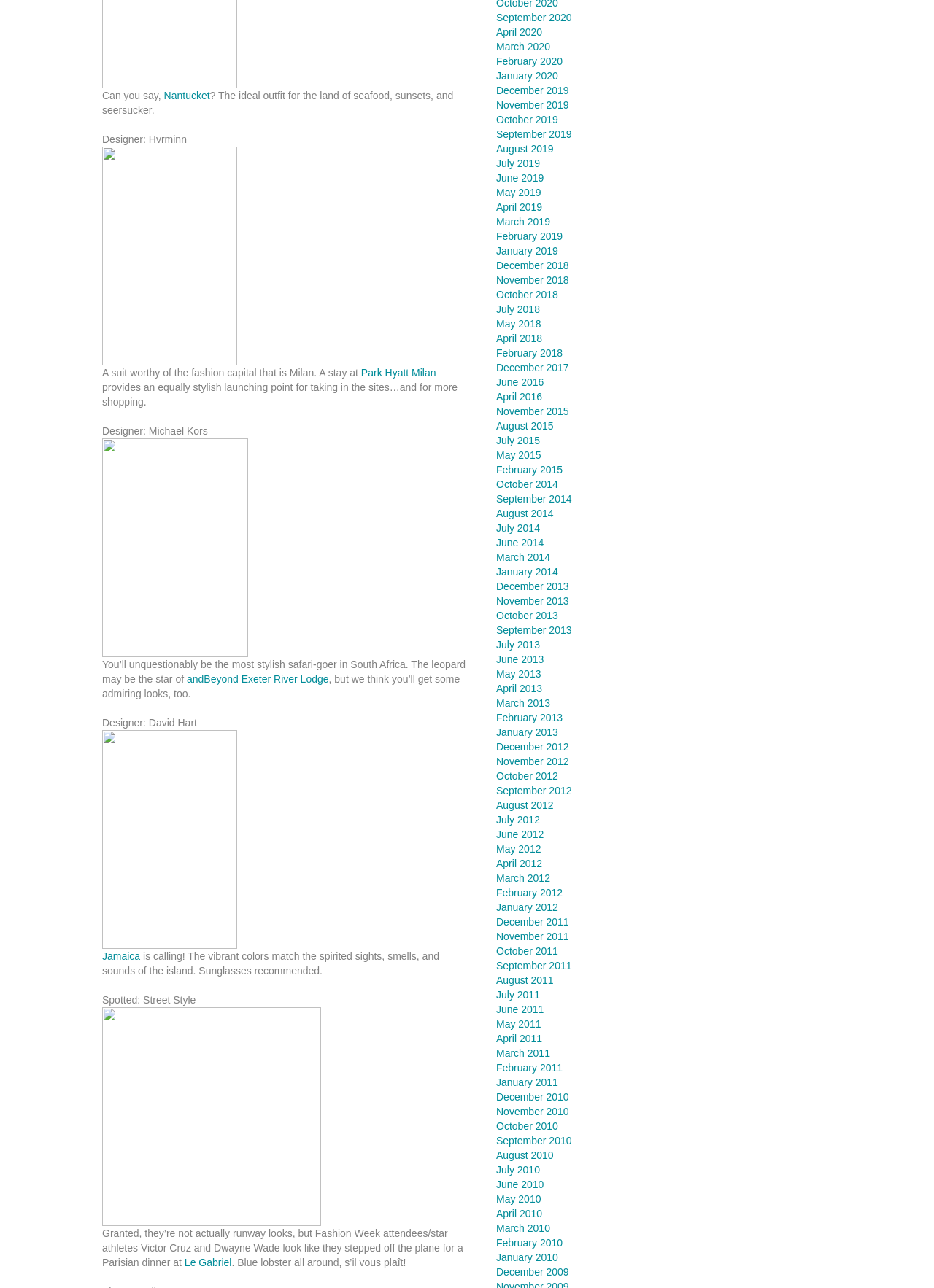Look at the image and answer the question in detail:
What is the name of the lodge mentioned in the text?

The text mentions 'You’ll unquestionably be the most stylish safari-goer in South Africa. The leopard may be the star of andBeyond Exeter River Lodge...' which indicates that andBeyond Exeter River Lodge is a lodge mentioned in the text.